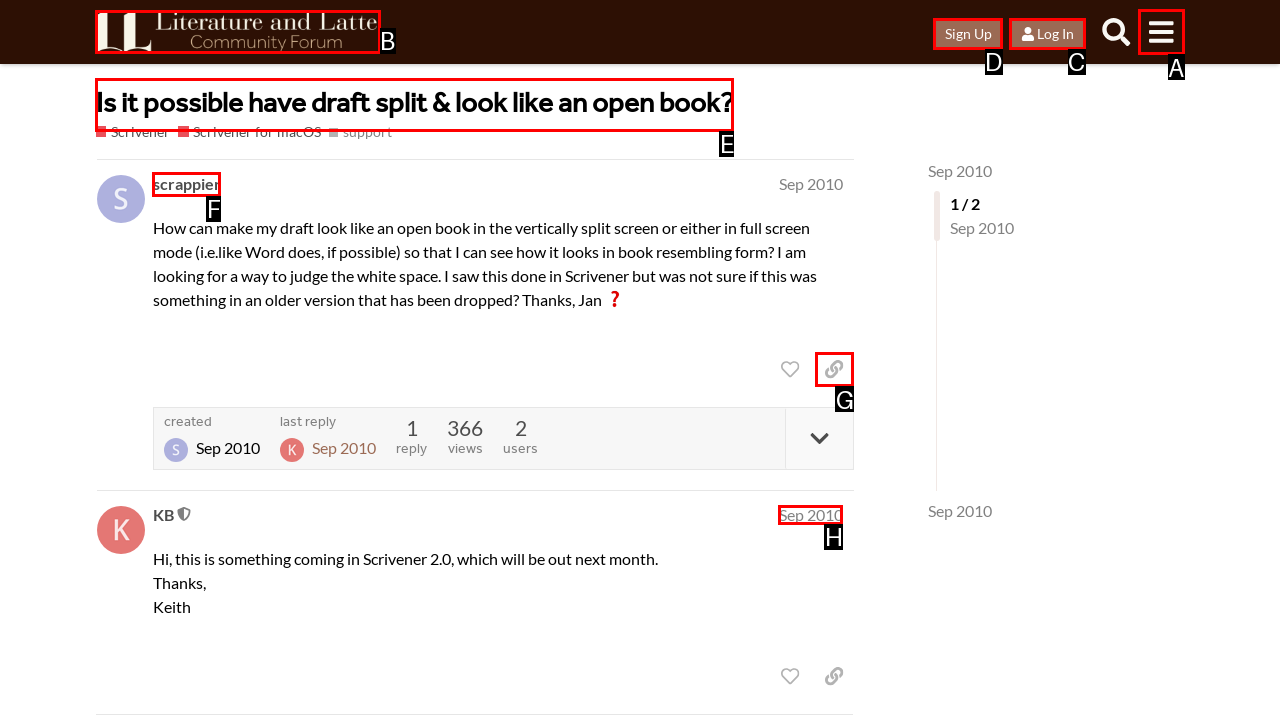Tell me which one HTML element you should click to complete the following task: Sign up
Answer with the option's letter from the given choices directly.

D